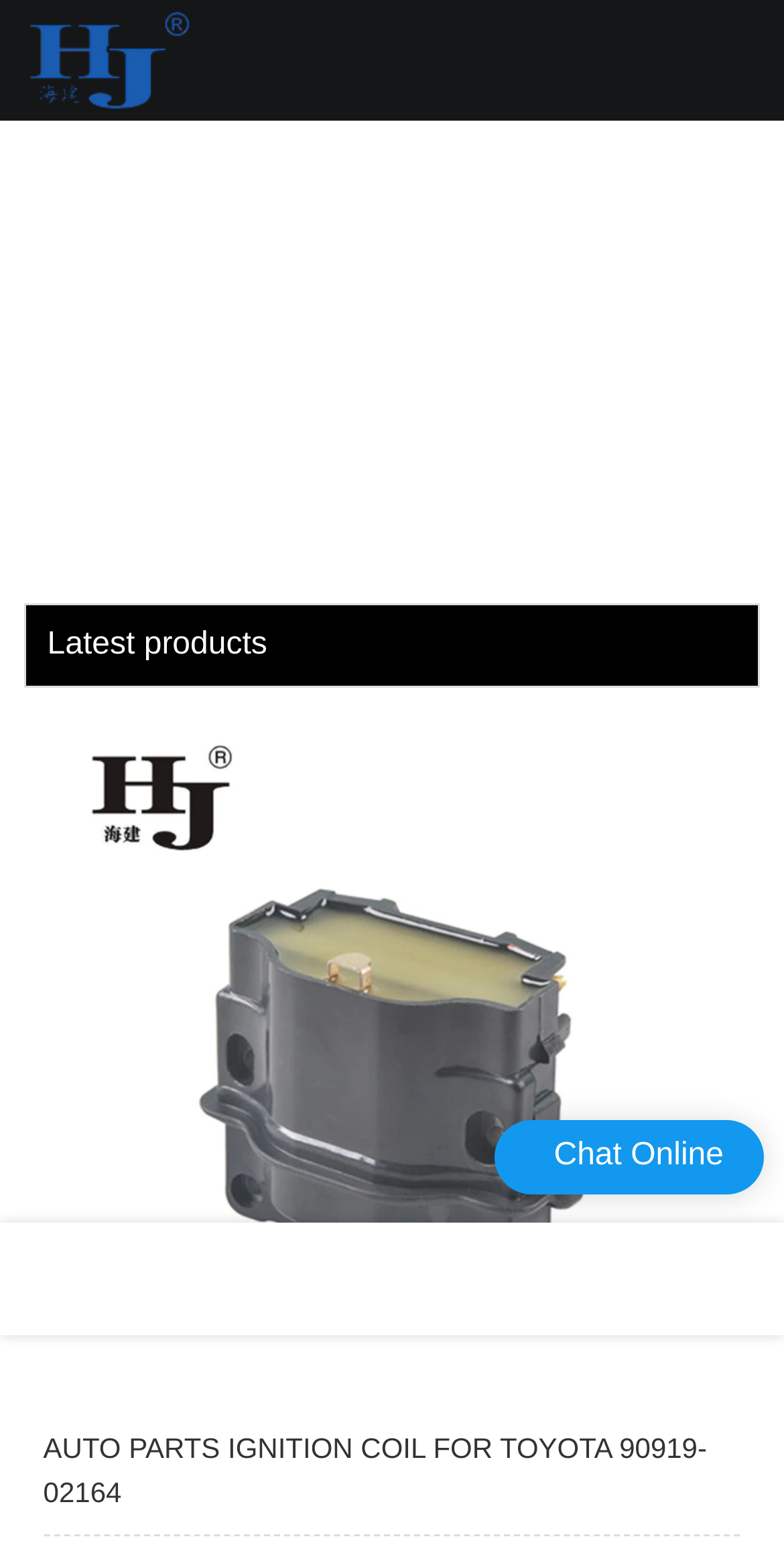Give a succinct answer to this question in a single word or phrase: 
What type of products does the company supply?

Hardware Accessories